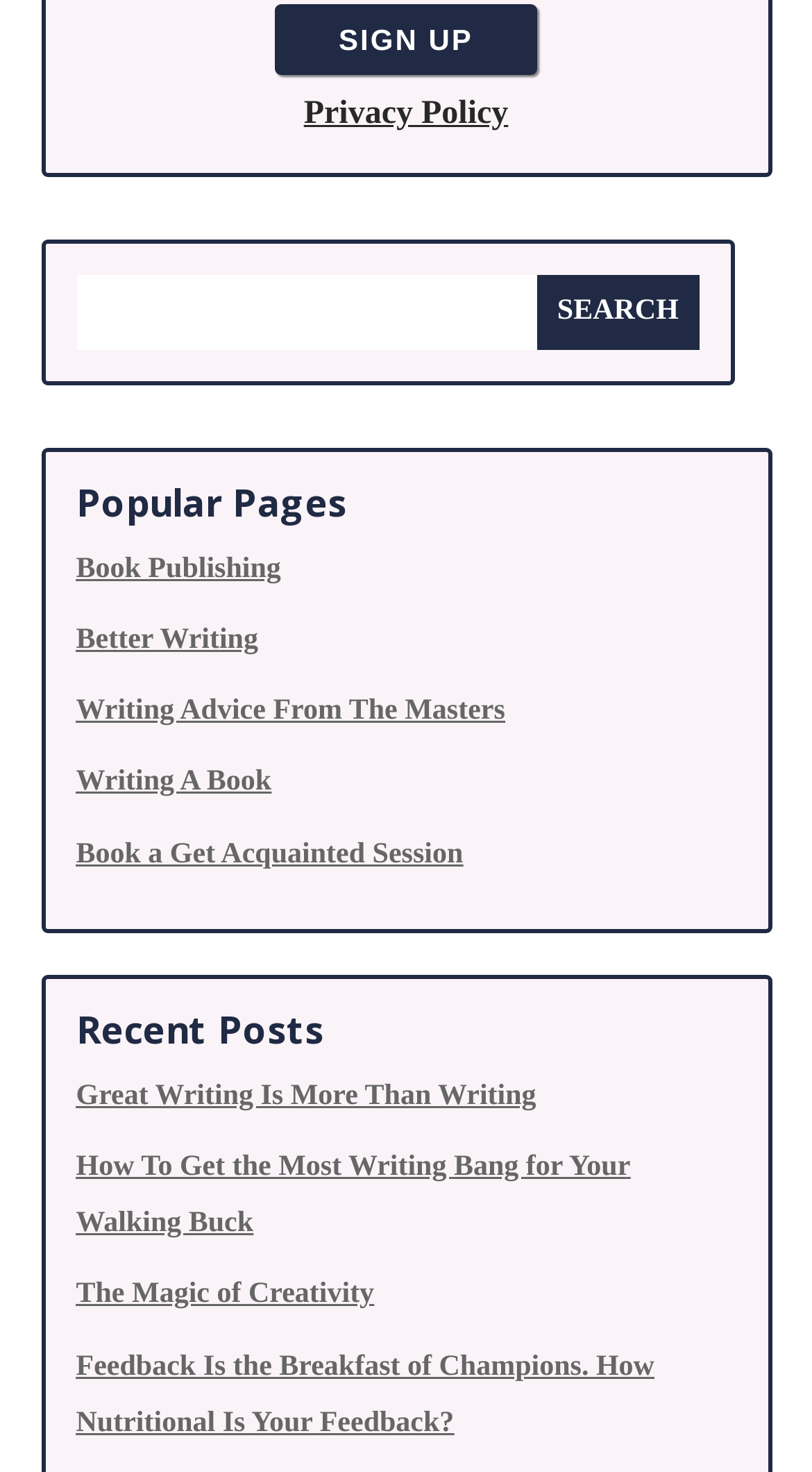Pinpoint the bounding box coordinates of the element you need to click to execute the following instruction: "Check the recent post about great writing". The bounding box should be represented by four float numbers between 0 and 1, in the format [left, top, right, bottom].

[0.094, 0.734, 0.66, 0.755]